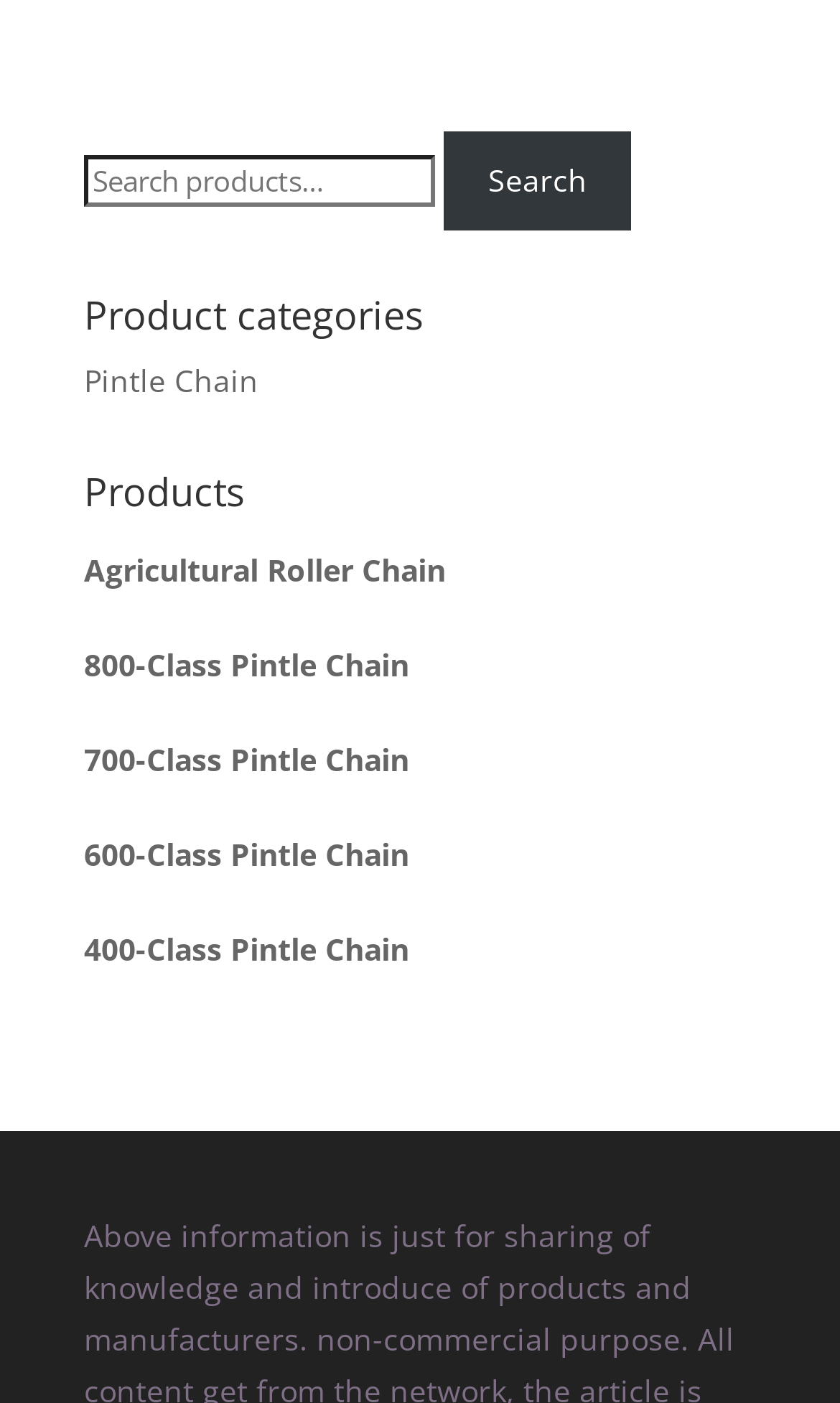Determine the bounding box coordinates for the area that needs to be clicked to fulfill this task: "Contact support". The coordinates must be given as four float numbers between 0 and 1, i.e., [left, top, right, bottom].

None